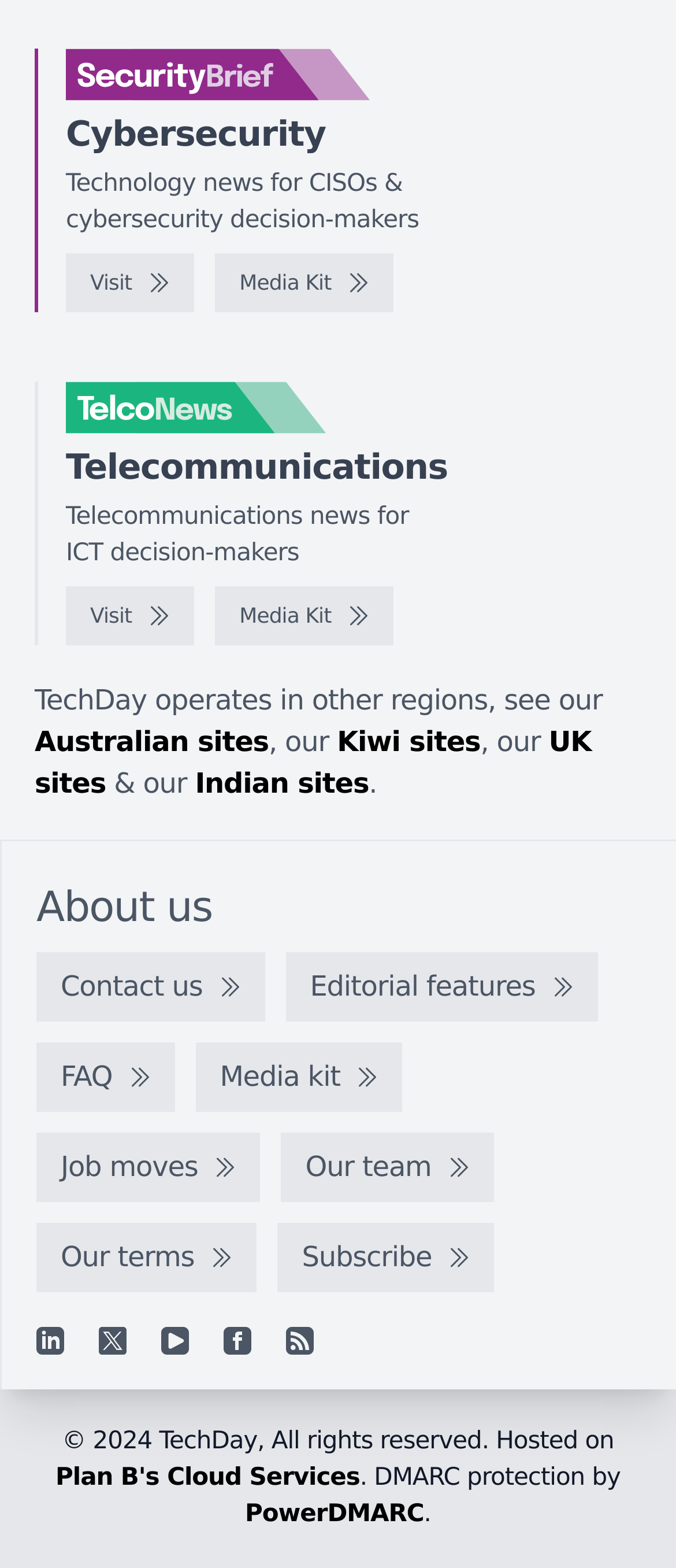Find the bounding box of the UI element described as: "Our team". The bounding box coordinates should be given as four float values between 0 and 1, i.e., [left, top, right, bottom].

[0.416, 0.723, 0.731, 0.767]